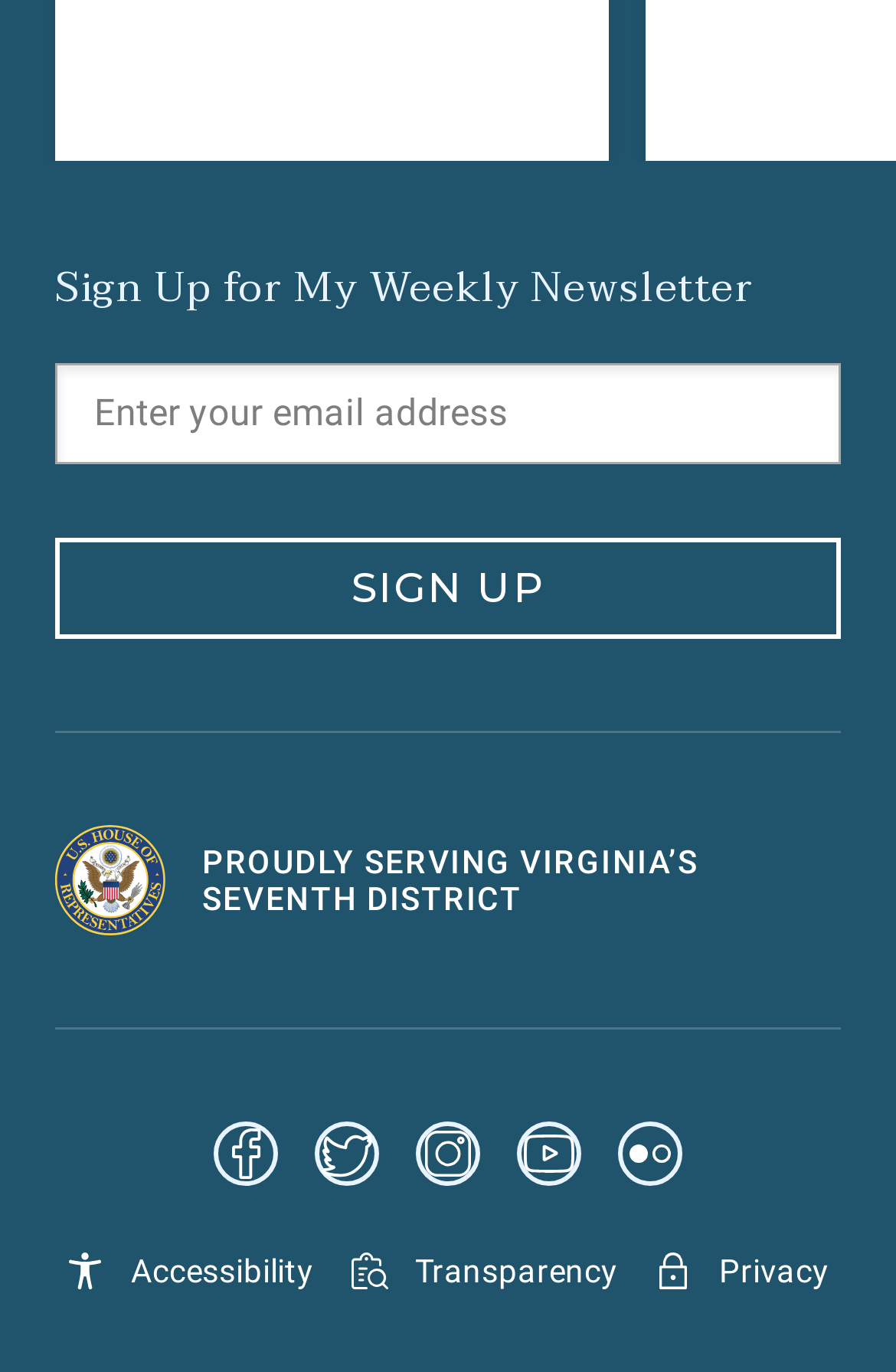Extract the bounding box coordinates for the HTML element that matches this description: "name="email" placeholder="Enter your email address"". The coordinates should be four float numbers between 0 and 1, i.e., [left, top, right, bottom].

[0.105, 0.275, 0.895, 0.328]